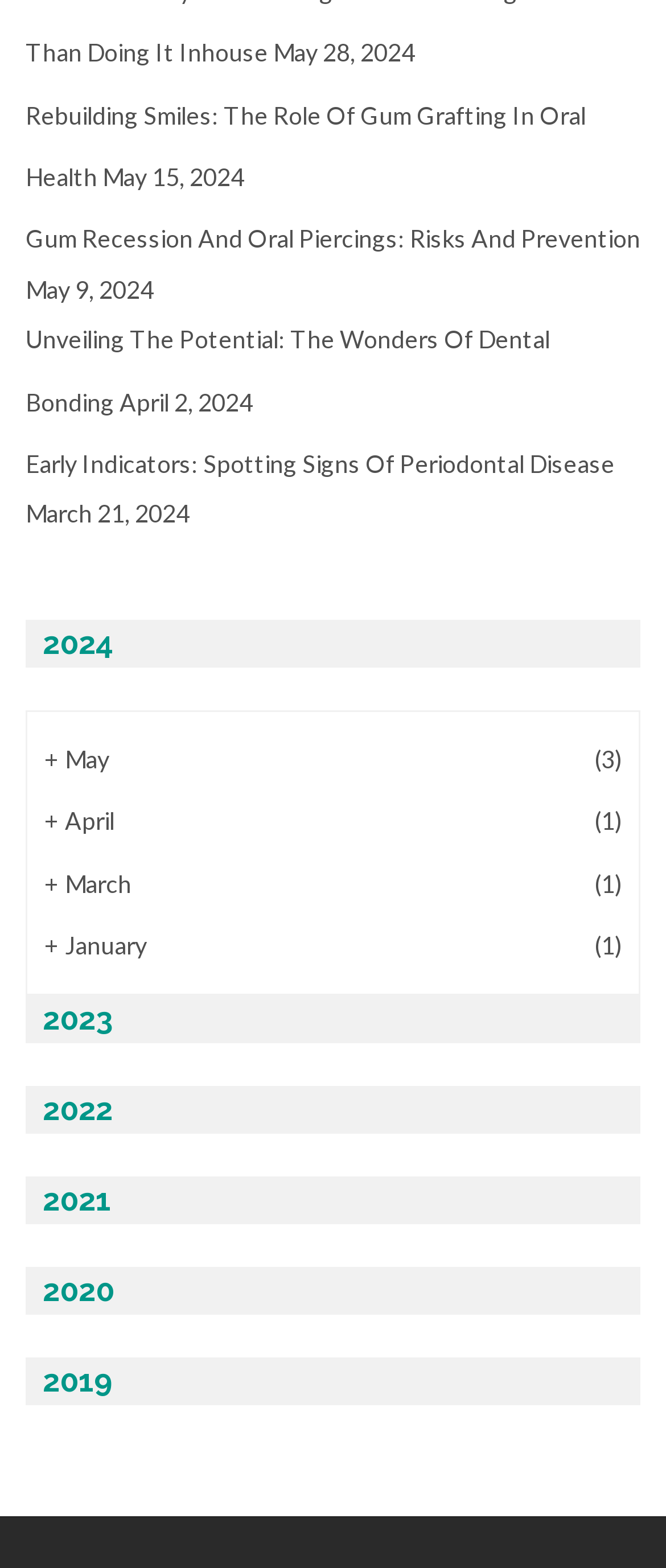Pinpoint the bounding box coordinates for the area that should be clicked to perform the following instruction: "browse articles from May".

[0.067, 0.465, 0.933, 0.504]